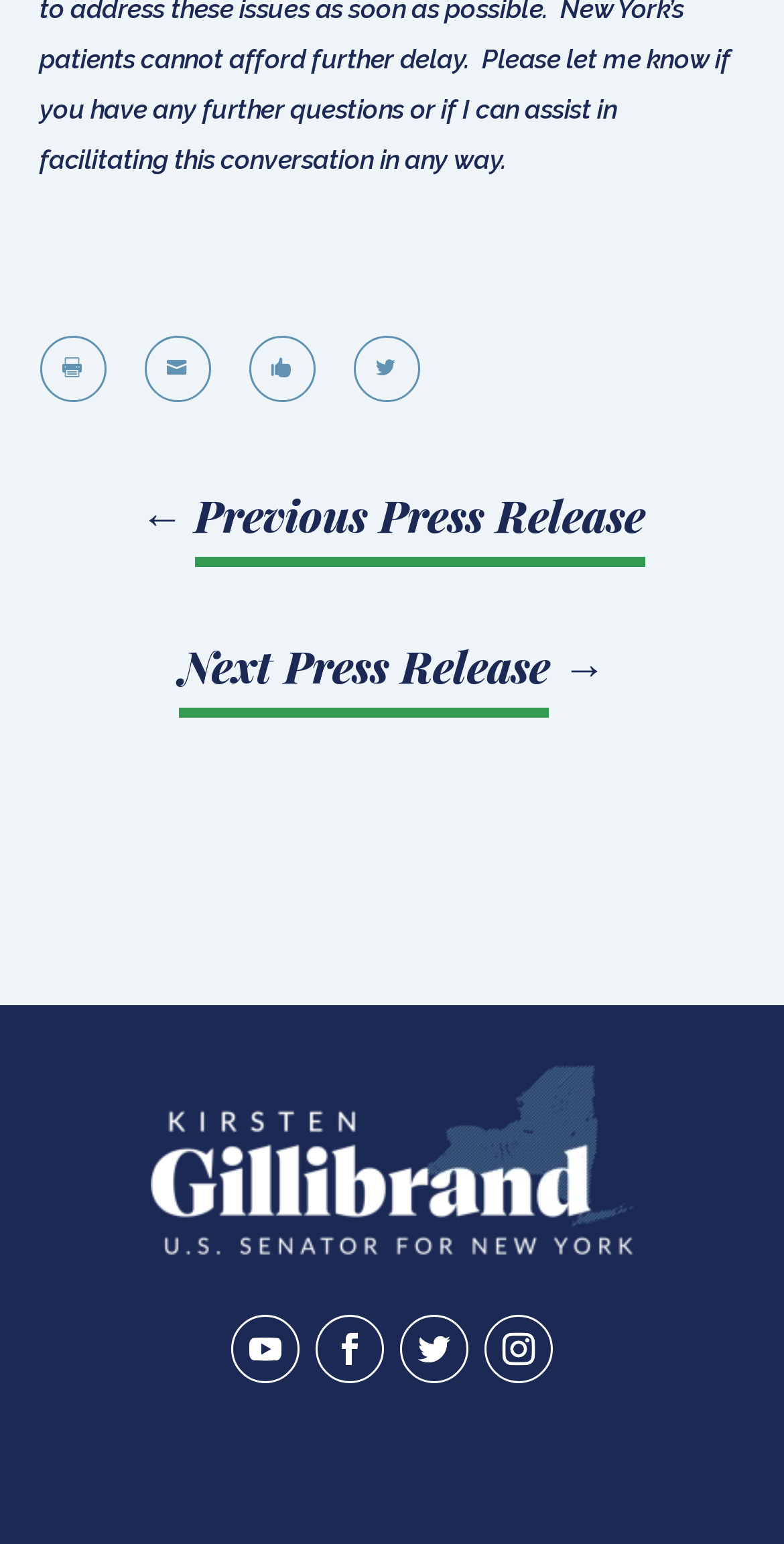Locate the bounding box coordinates of the clickable element to fulfill the following instruction: "Click the link with the icon ''". Provide the coordinates as four float numbers between 0 and 1 in the format [left, top, right, bottom].

[0.05, 0.217, 0.135, 0.26]